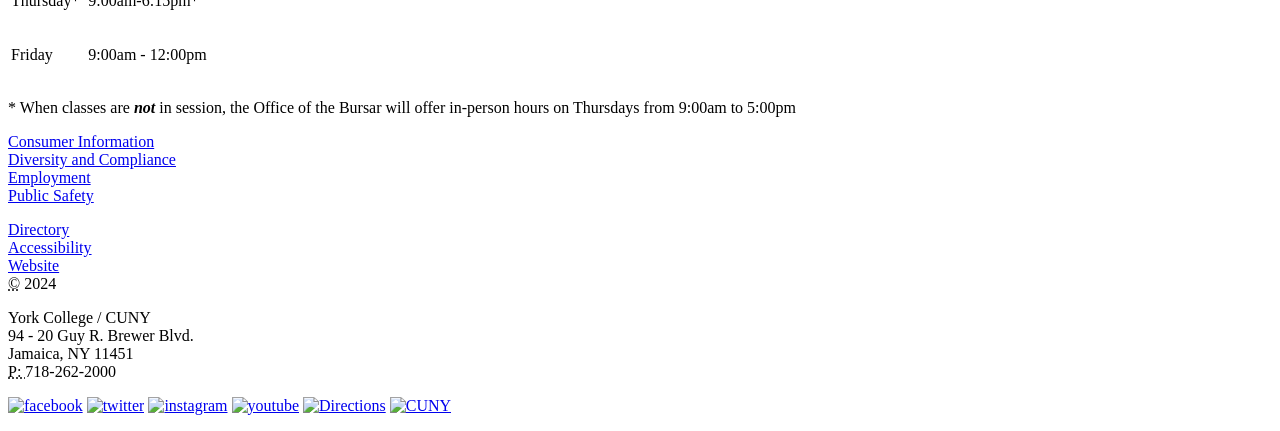Locate the bounding box coordinates of the clickable area to execute the instruction: "Go to the Accessibility page". Provide the coordinates as four float numbers between 0 and 1, represented as [left, top, right, bottom].

[0.006, 0.555, 0.072, 0.594]